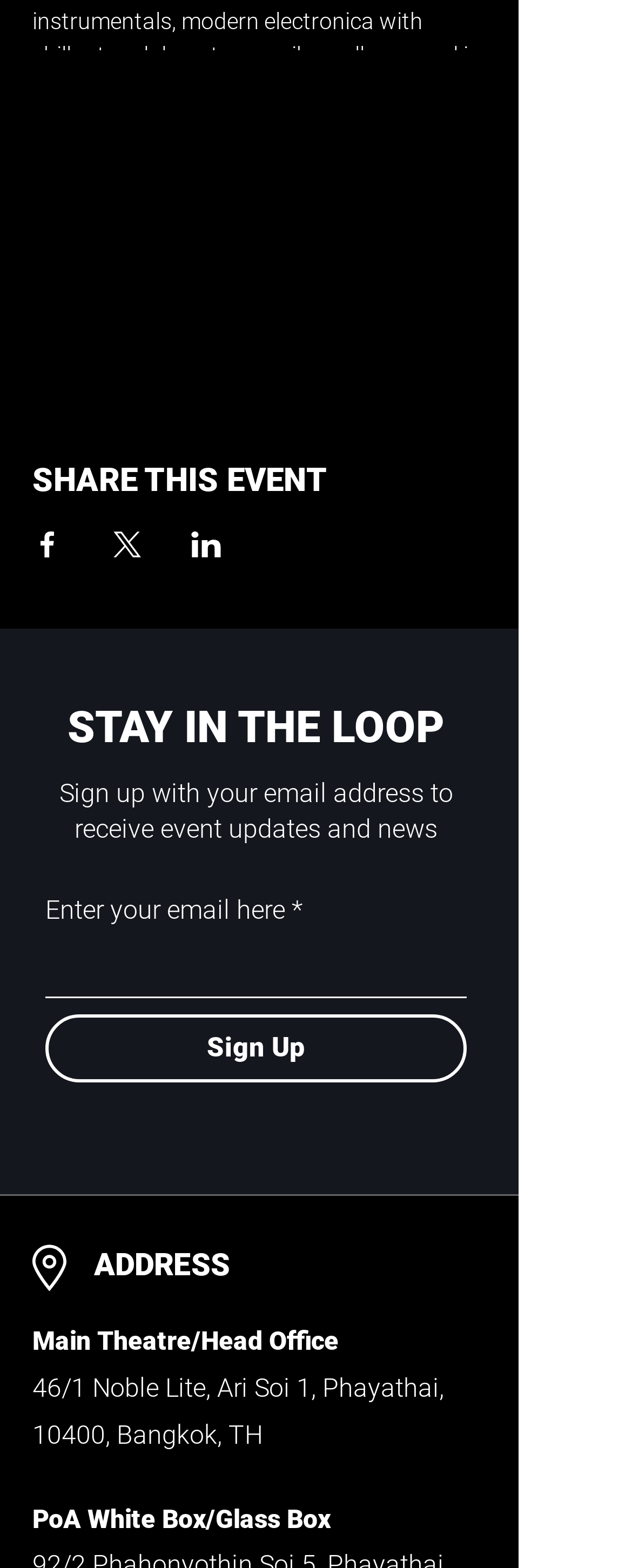What is required to sign up?
Look at the screenshot and respond with one word or a short phrase.

email address